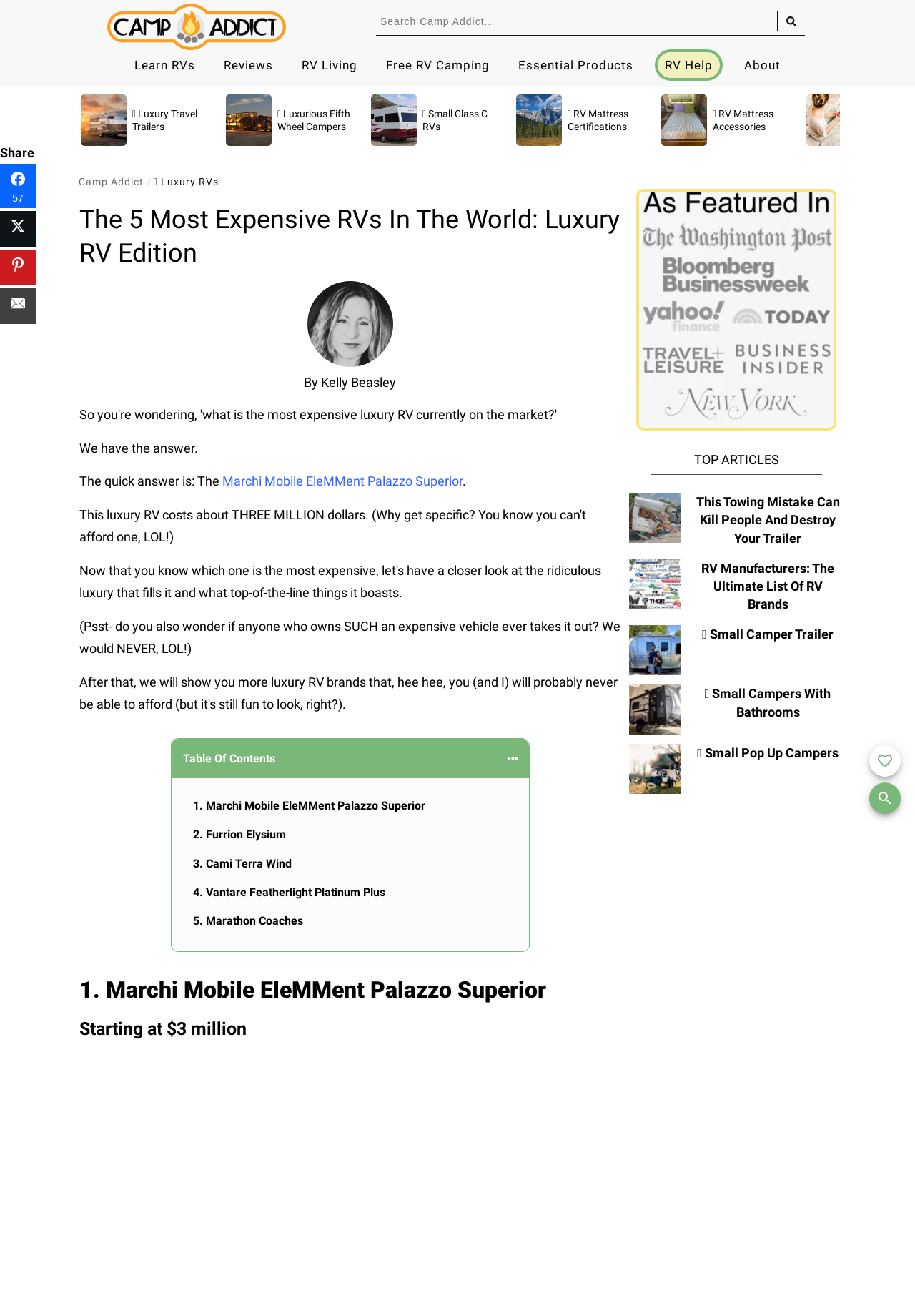Could you specify the bounding box coordinates for the clickable section to complete the following instruction: "Search Camp Addict"?

[0.411, 0.008, 0.88, 0.024]